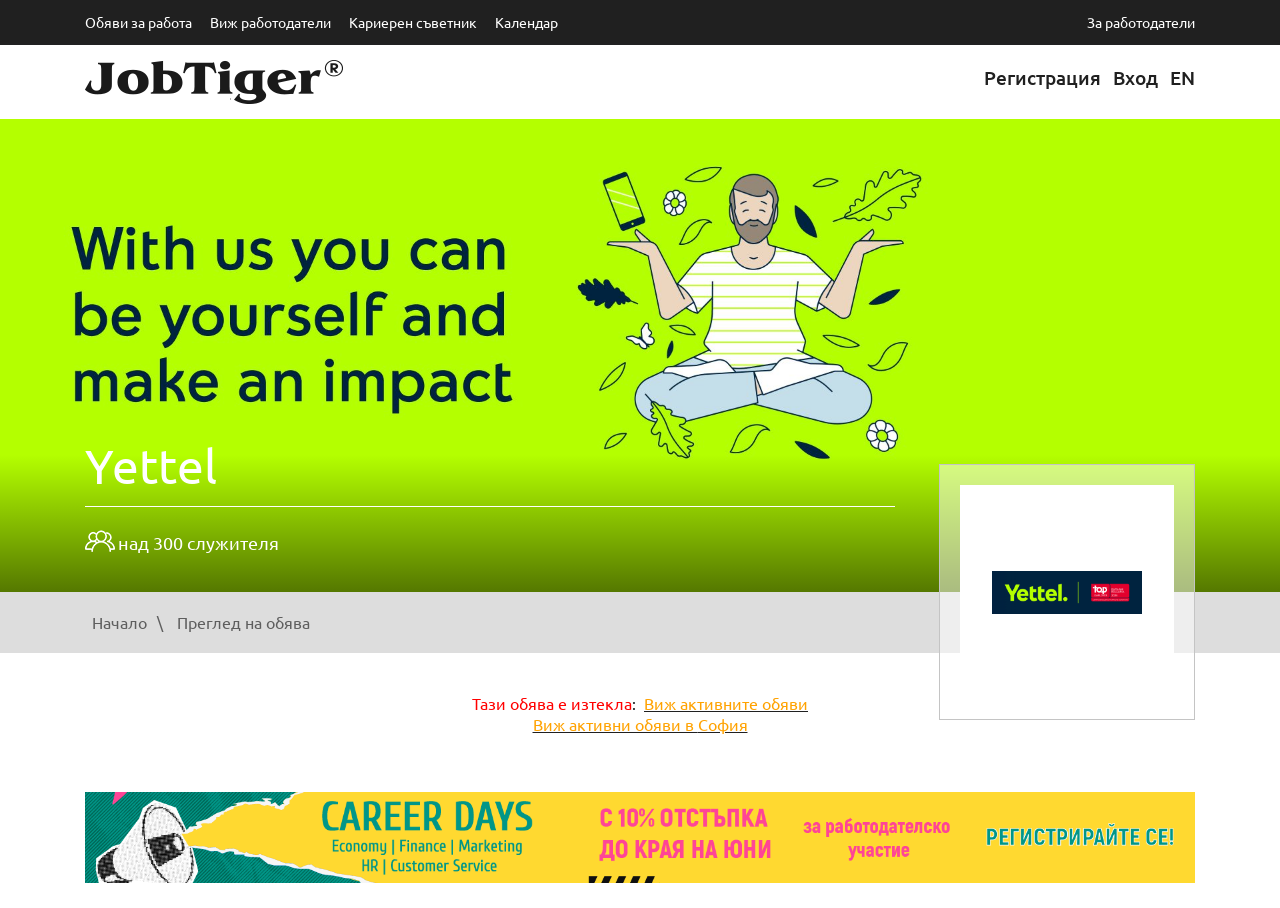Please specify the bounding box coordinates for the clickable region that will help you carry out the instruction: "View active job announcements".

[0.503, 0.763, 0.631, 0.785]